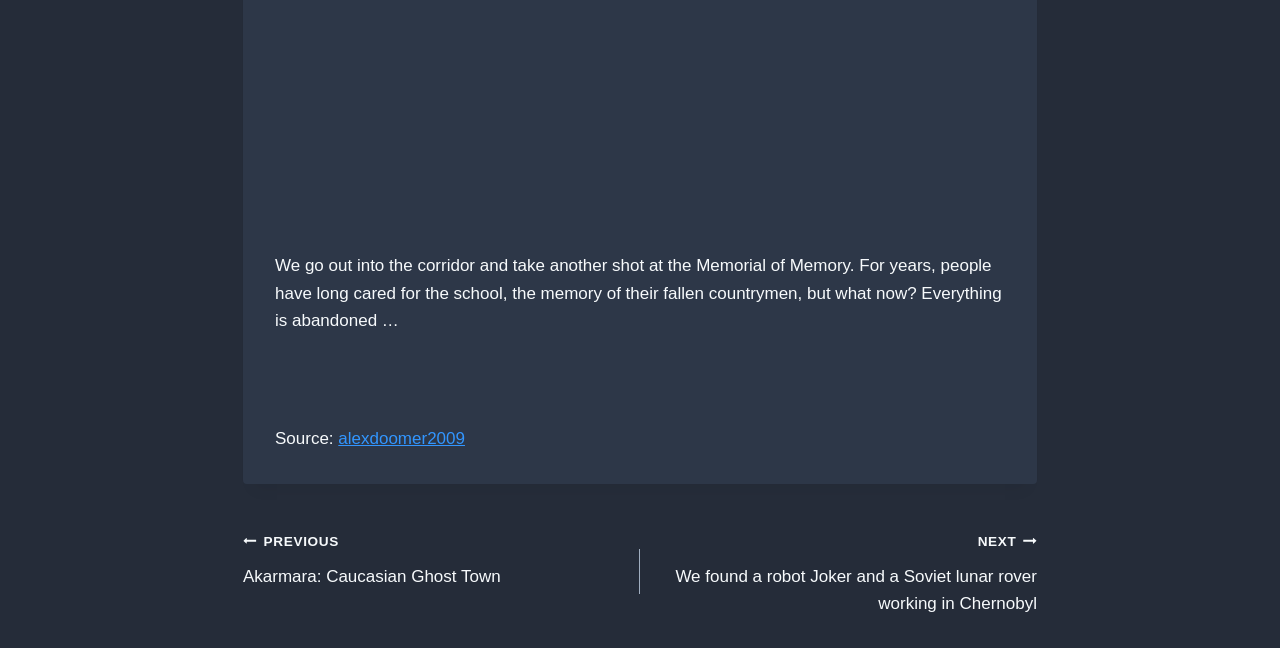Answer succinctly with a single word or phrase:
What is the previous post?

Akarmara: Caucasian Ghost Town